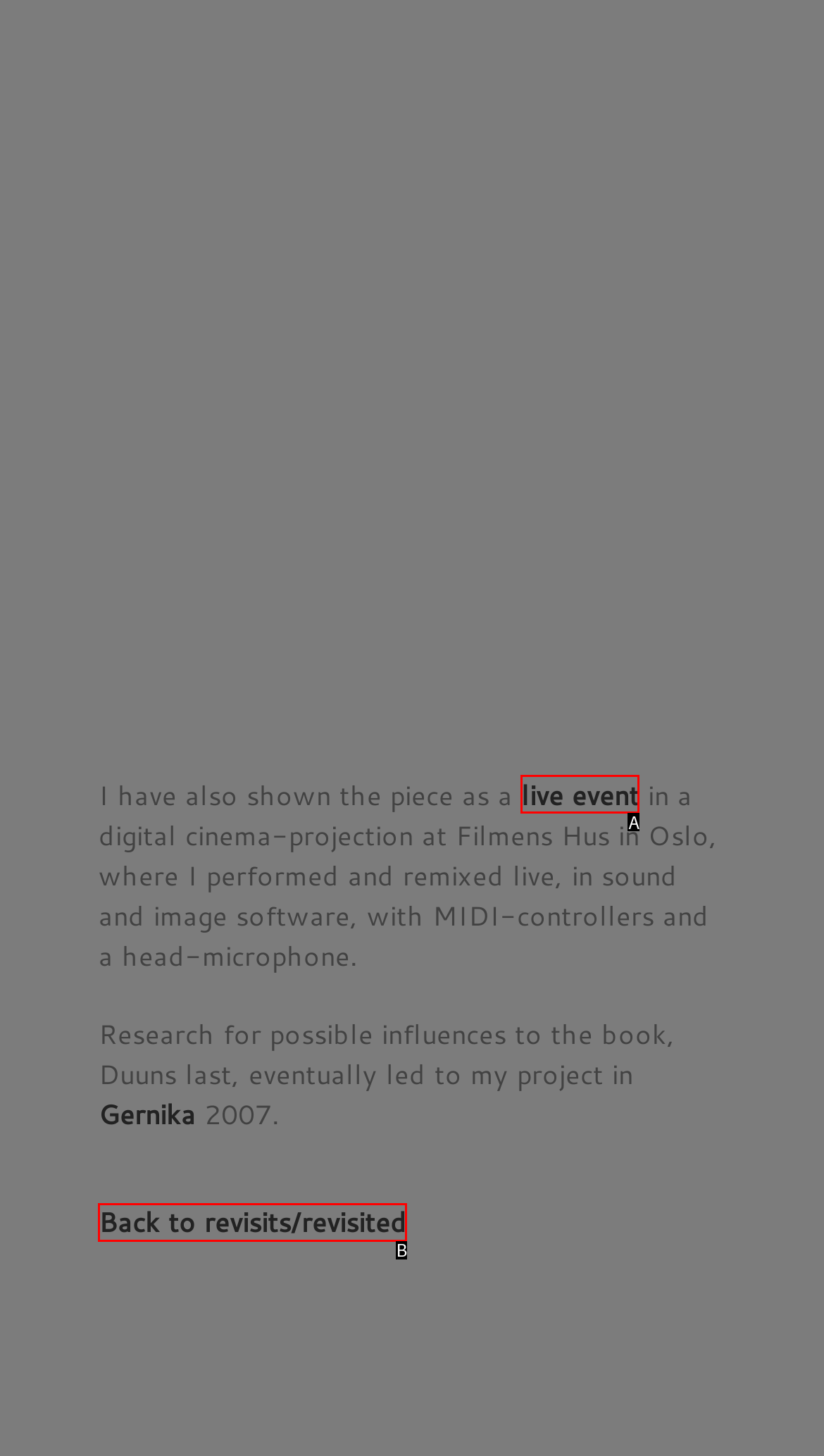Assess the description: live event and select the option that matches. Provide the letter of the chosen option directly from the given choices.

A